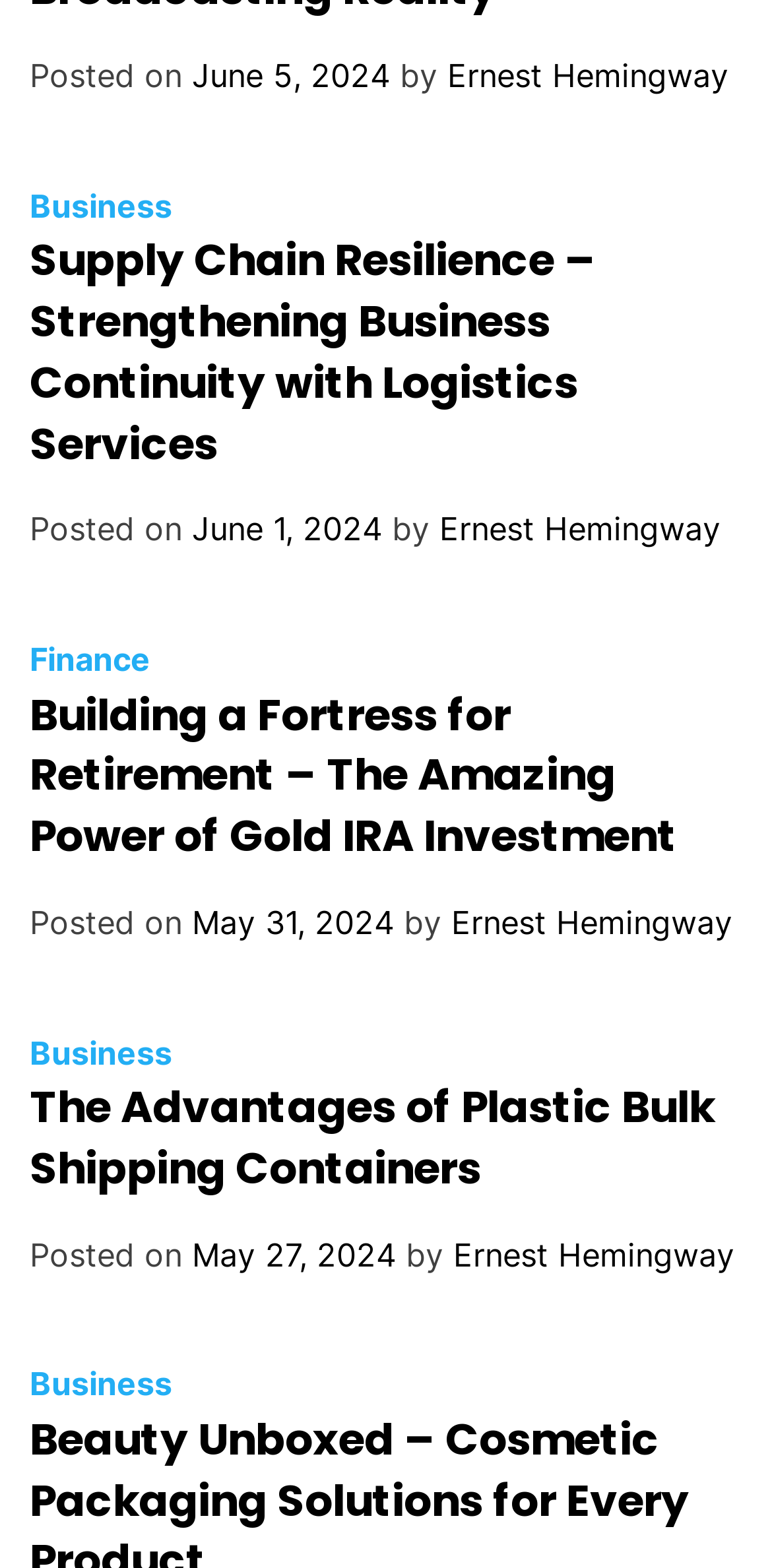Identify the bounding box coordinates of the specific part of the webpage to click to complete this instruction: "Read post by Ernest Hemingway".

[0.579, 0.035, 0.944, 0.061]